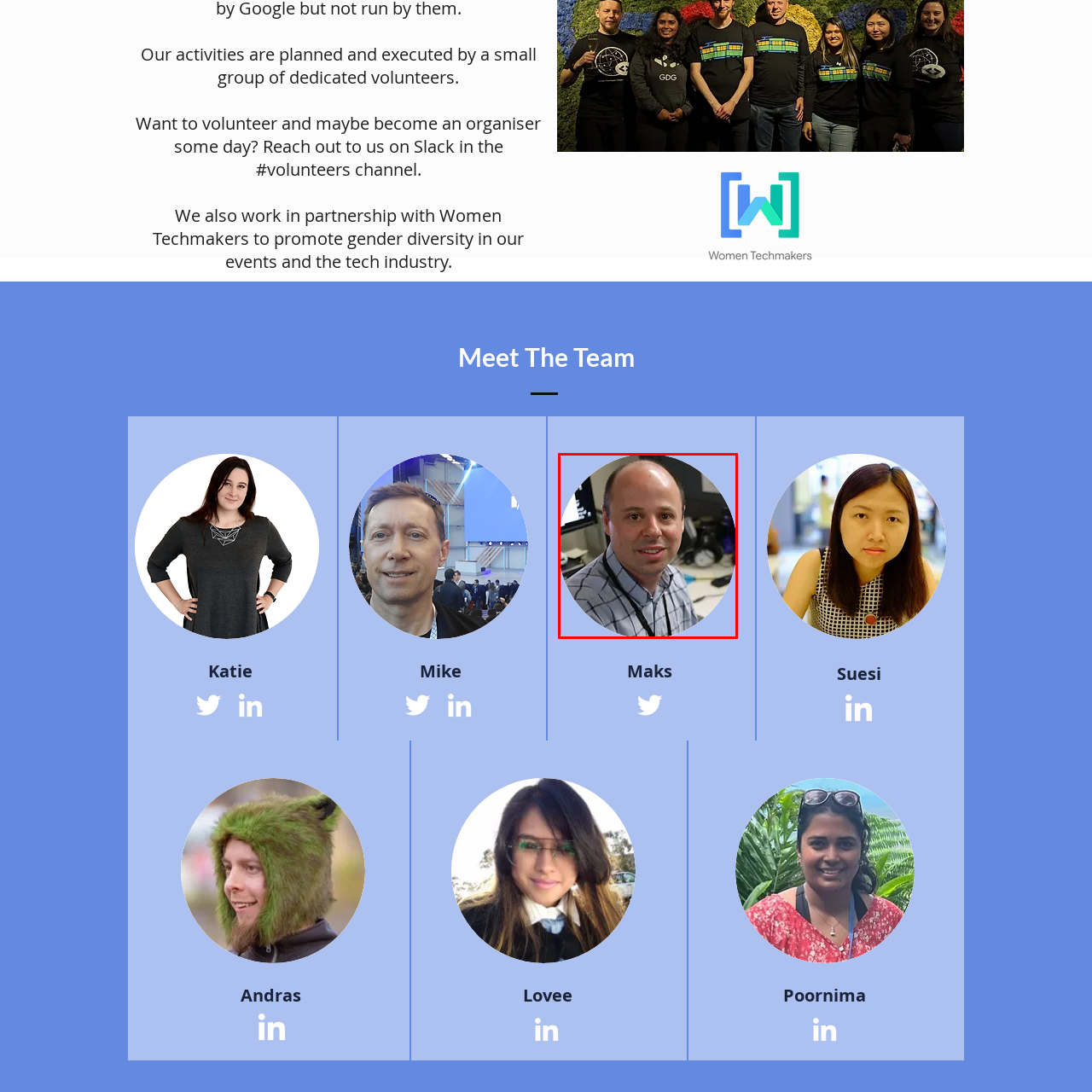Offer a comprehensive narrative for the image inside the red bounding box.

This image features Maks, a key member of our team. He is depicted in a professional setting, smiling warmly and looking directly at the camera. His attire consists of a light checkered shirt, suggesting a blend of professionalism and approachability. Behind him is a glimpse of an office environment, with a computer monitor and various office supplies visible, hinting at an active work atmosphere. Maks is dedicated to our mission and plays an integral role in our activities, contributing positively to the community we serve.